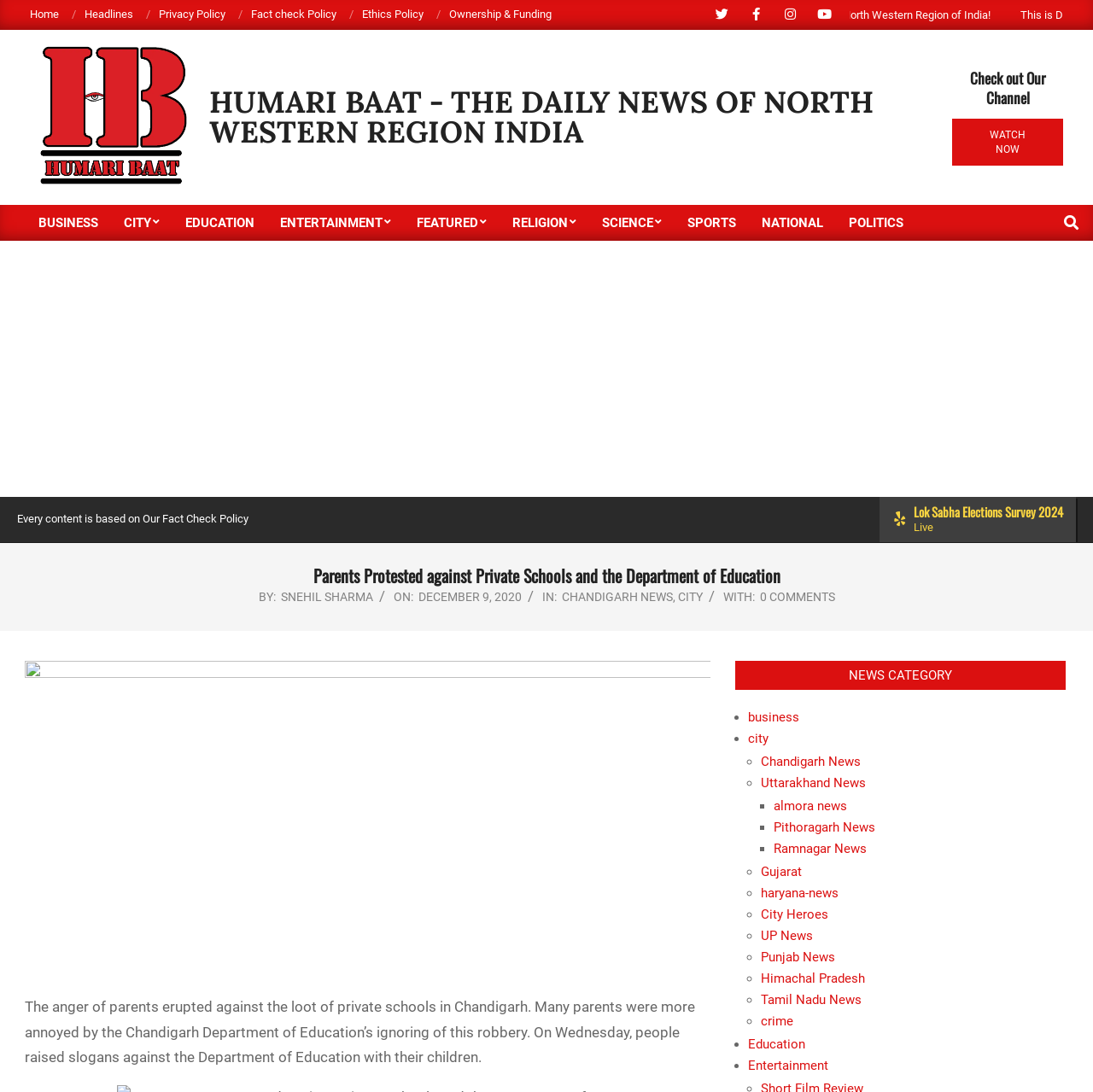What is the category of the news article?
Using the image, elaborate on the answer with as much detail as possible.

The category of the news article can be found below the title of the article, where it is written as 'IN: CHANDIGARH NEWS, CITY'.